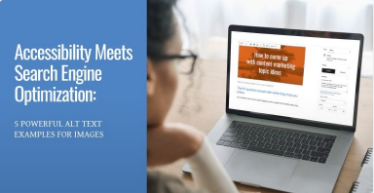What is the significance of the blue background on the left side?
Please look at the screenshot and answer using one word or phrase.

Contrast with the text